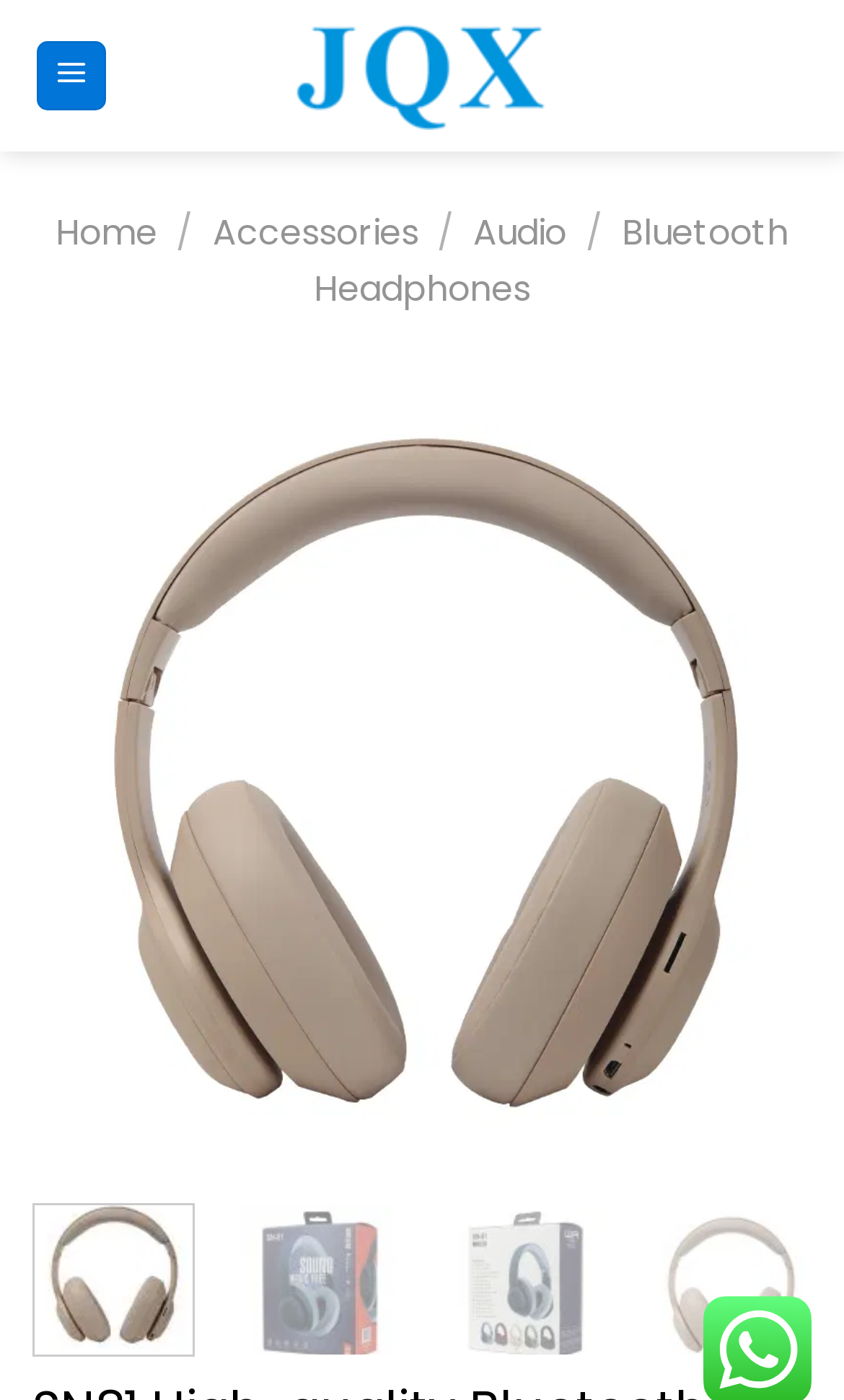Provide a short, one-word or phrase answer to the question below:
What is the color of the headphones?

Multiple